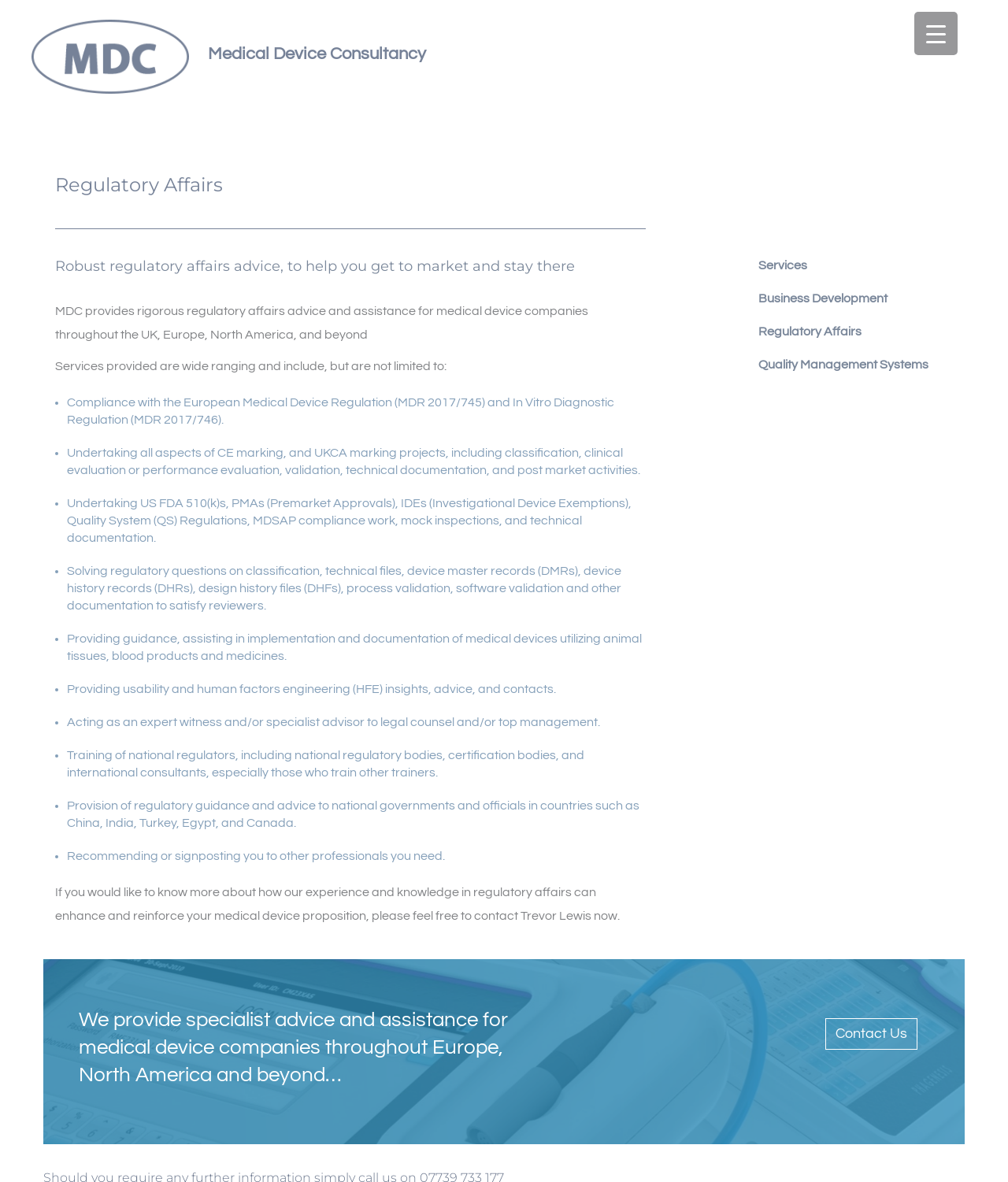Please answer the following question using a single word or phrase: 
What is the purpose of the regulatory affairs advice?

to help get to market and stay there